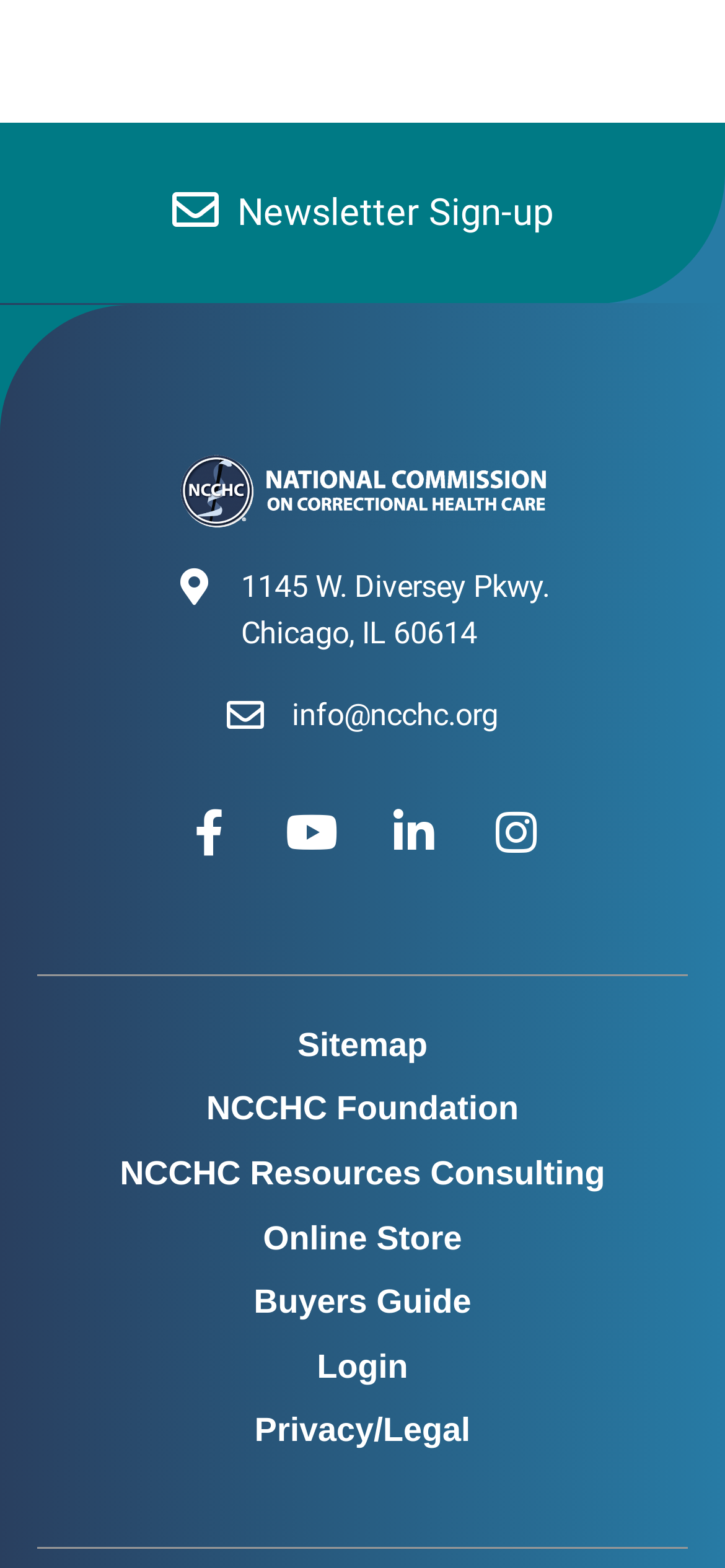What is the address of the organization?
Look at the image and provide a detailed response to the question.

The address of the organization can be found in the static text elements located below the organization's name, which are '1145 W. Diversey Pkwy.' and 'Chicago, IL 60614'.